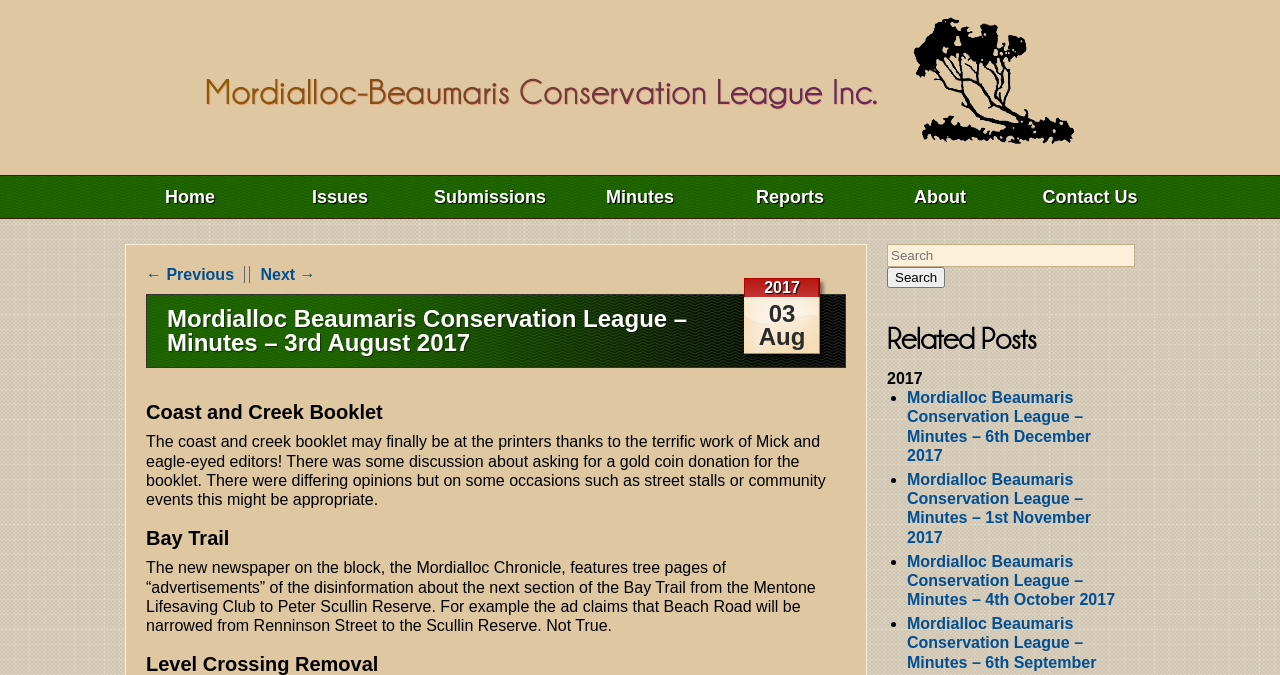How many related posts are listed?
Provide a well-explained and detailed answer to the question.

I found the answer by looking at the section with the heading 'Related Posts'. There are three list items below the heading, each with a link to a different webpage.